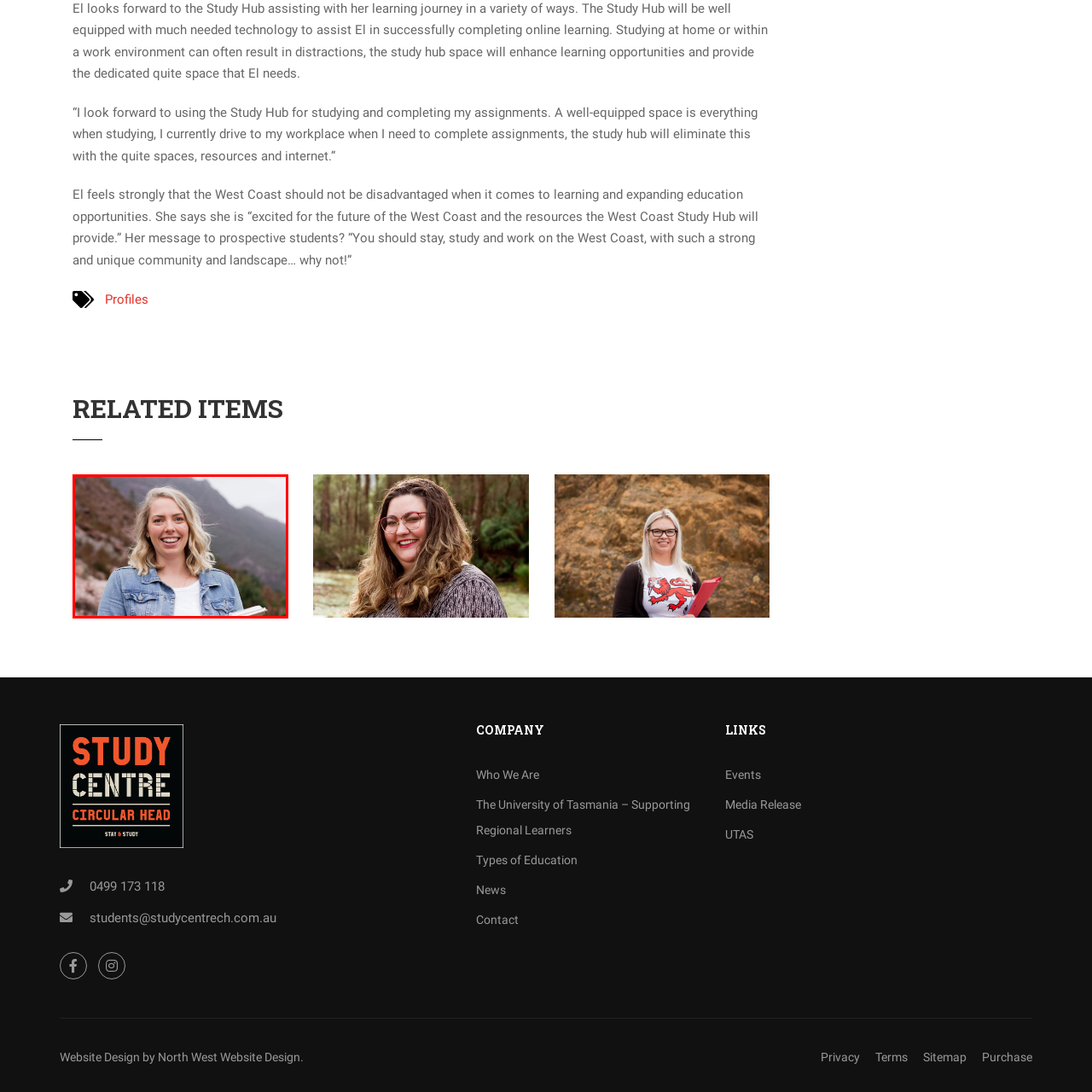Concentrate on the section within the teal border, Is the woman standing indoors? 
Provide a single word or phrase as your answer.

No